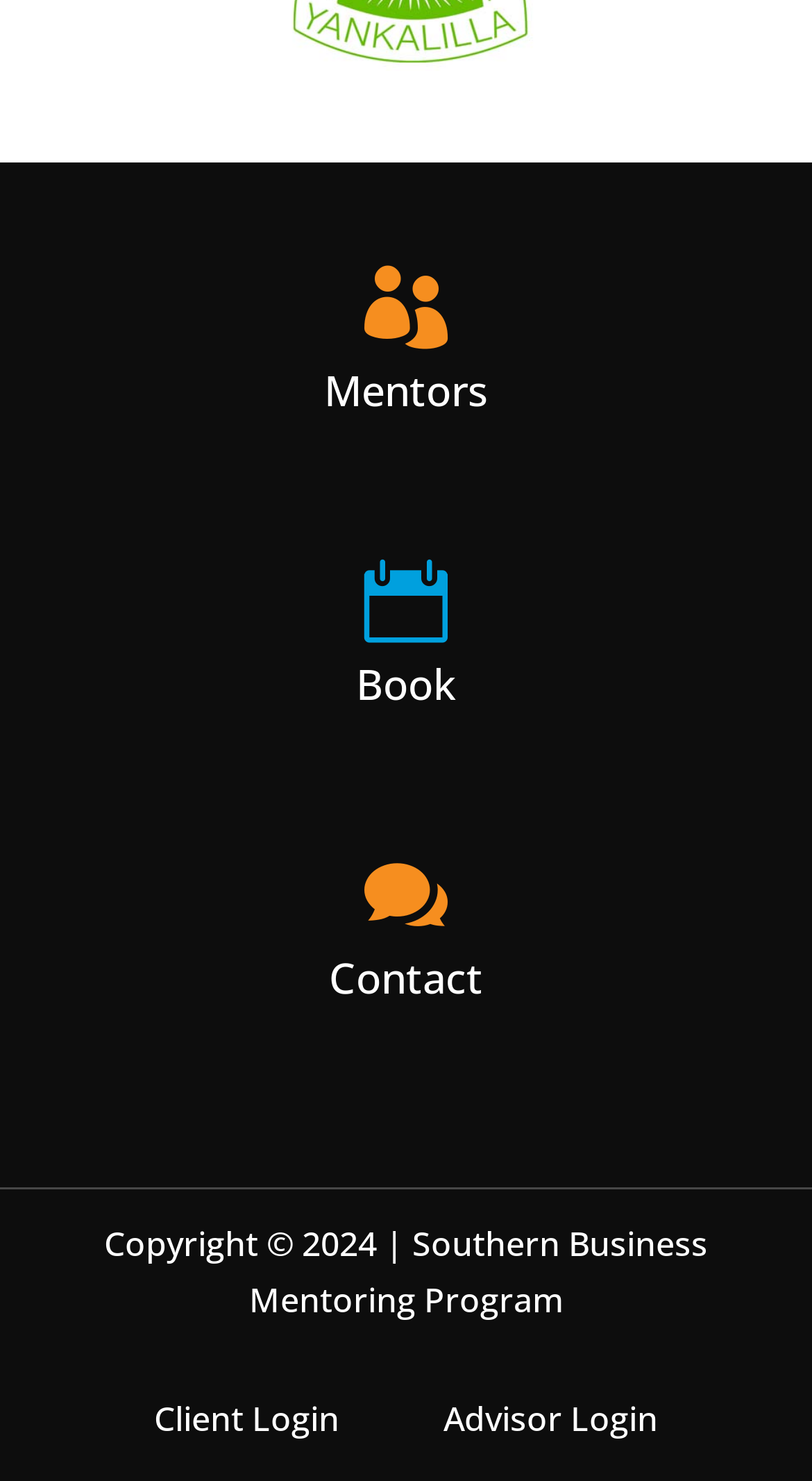Respond with a single word or short phrase to the following question: 
What is the purpose of the webpage?

Mentoring program